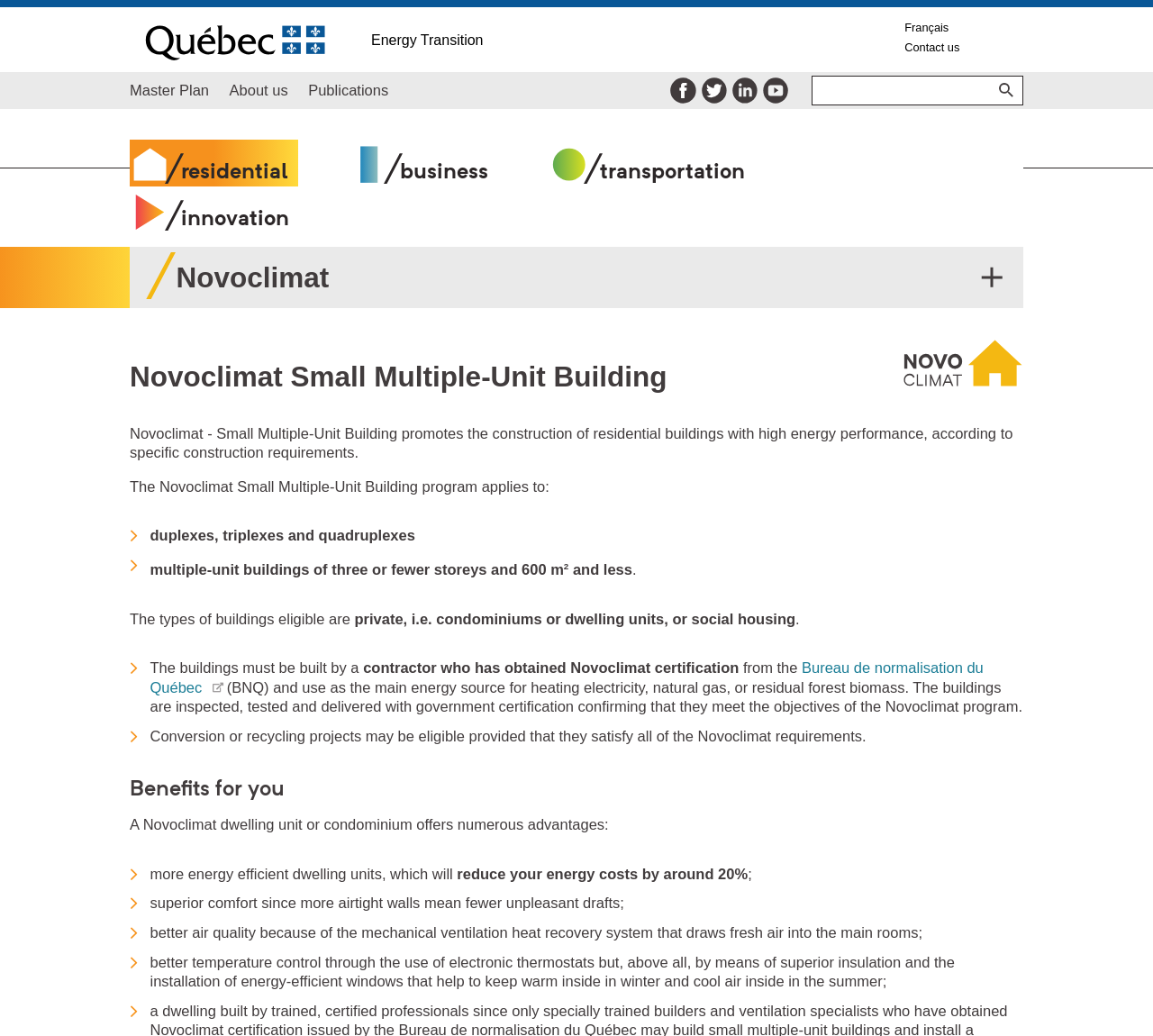What is the name of the program?
Identify the answer in the screenshot and reply with a single word or phrase.

Novoclimat